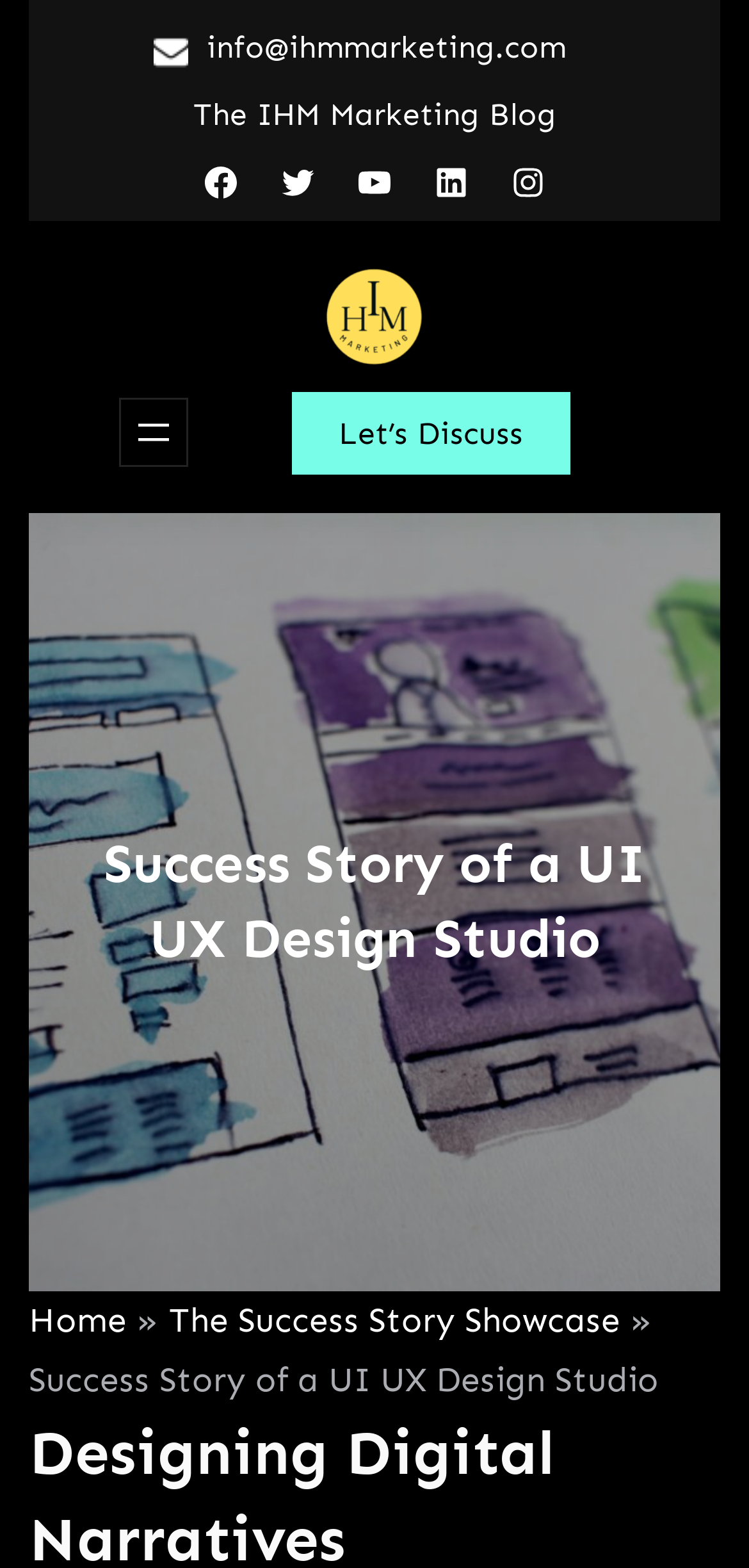Determine the coordinates of the bounding box that should be clicked to complete the instruction: "Check the 'The Success Story Showcase'". The coordinates should be represented by four float numbers between 0 and 1: [left, top, right, bottom].

[0.226, 0.828, 0.828, 0.855]